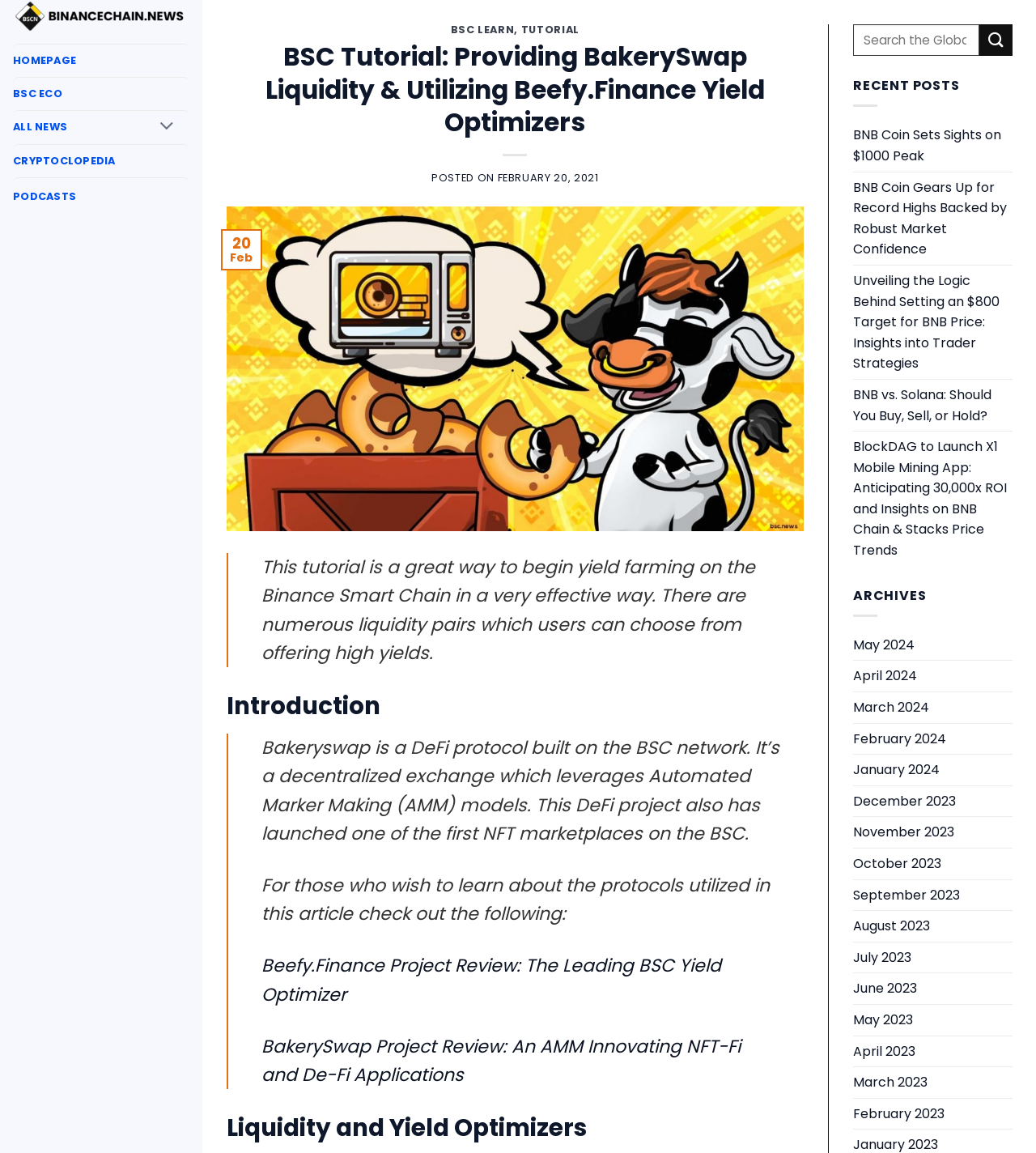What is the name of the DeFi protocol built on the BSC network?
Answer with a single word or phrase by referring to the visual content.

Bakeryswap